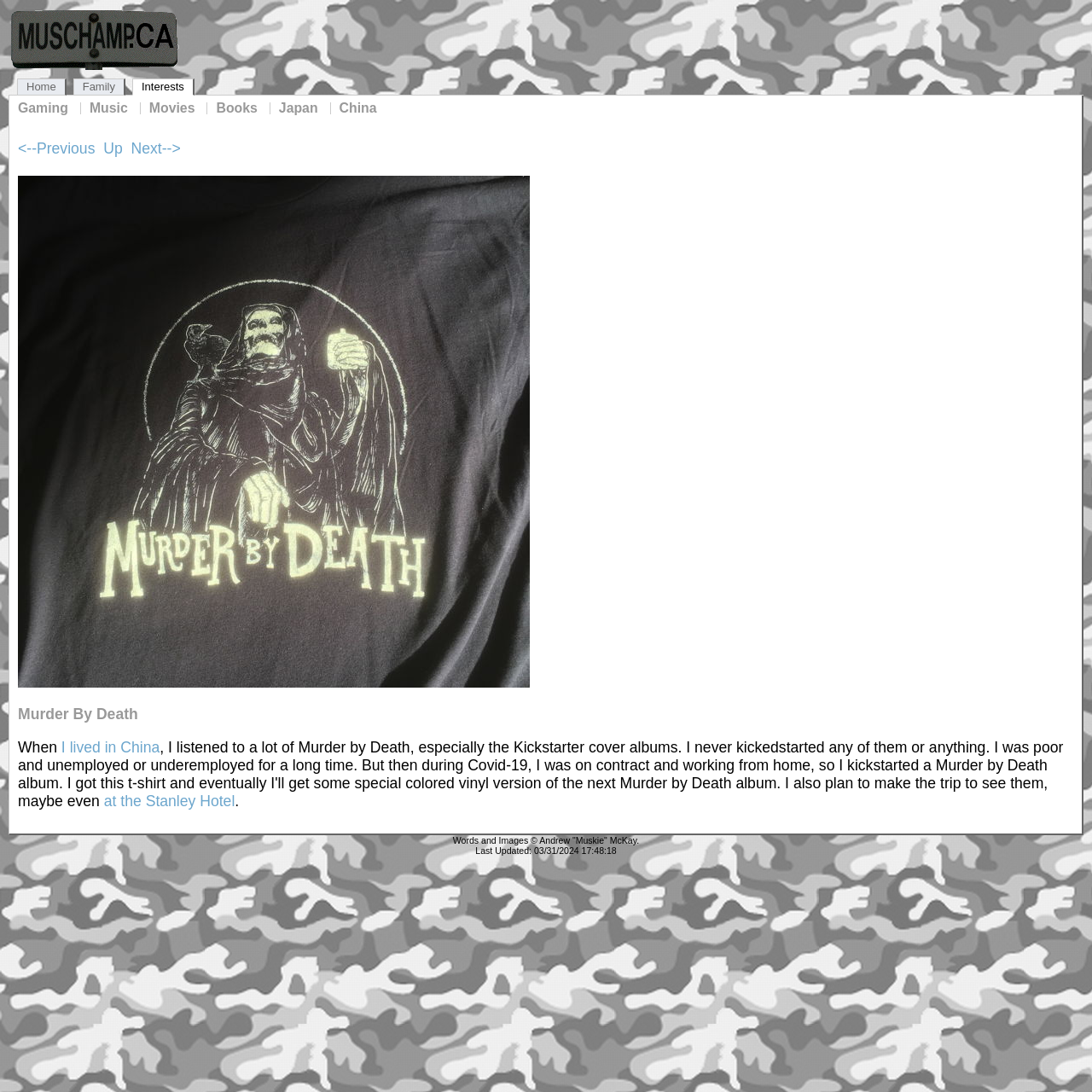Indicate the bounding box coordinates of the clickable region to achieve the following instruction: "Click on Next-->."

[0.12, 0.128, 0.165, 0.144]